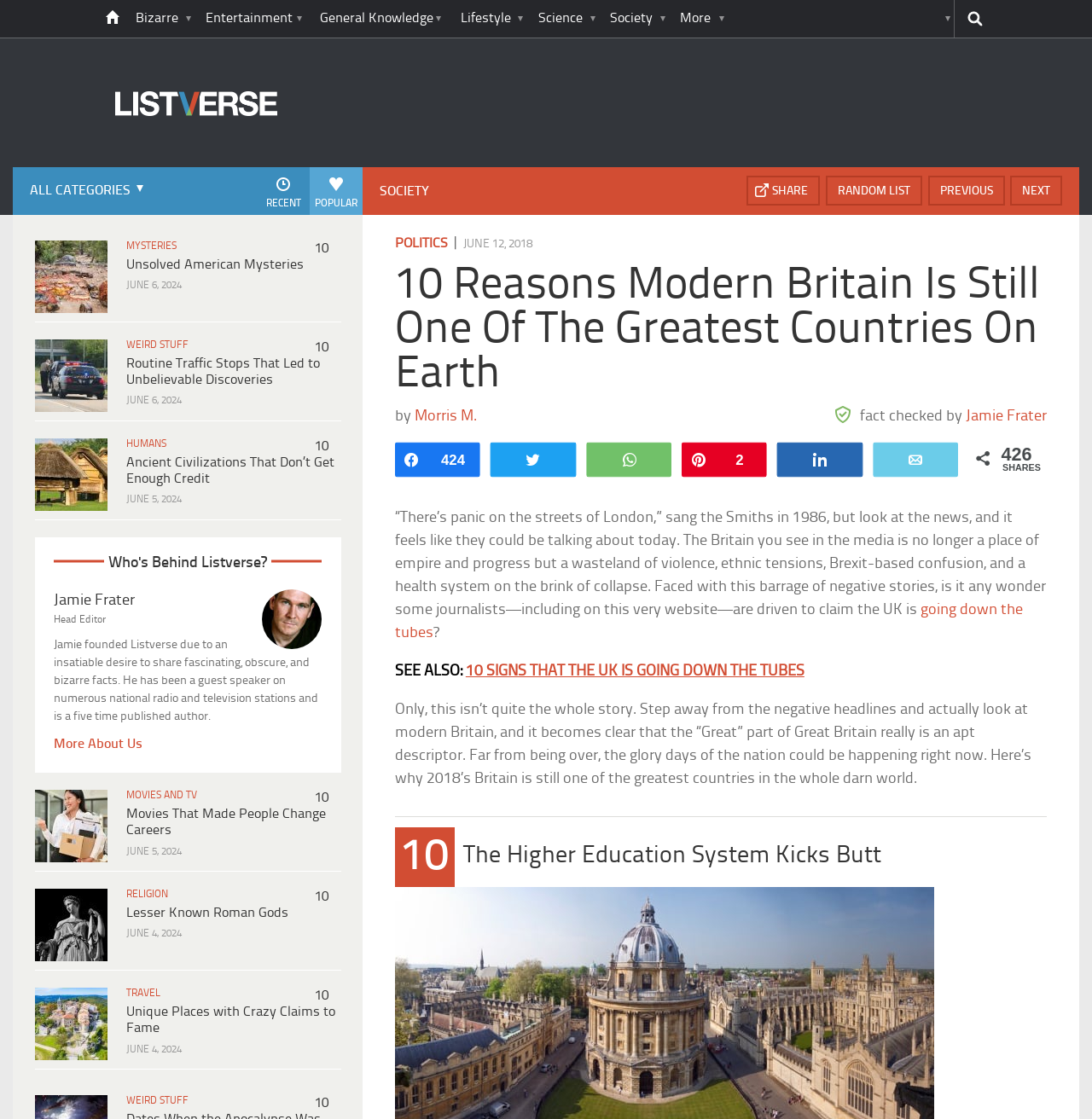Who is the head editor of Listverse?
Please provide a full and detailed response to the question.

I found the information about the head editor in the section 'Who's Behind Listverse?' on the webpage, which mentions Jamie Frater as the head editor.